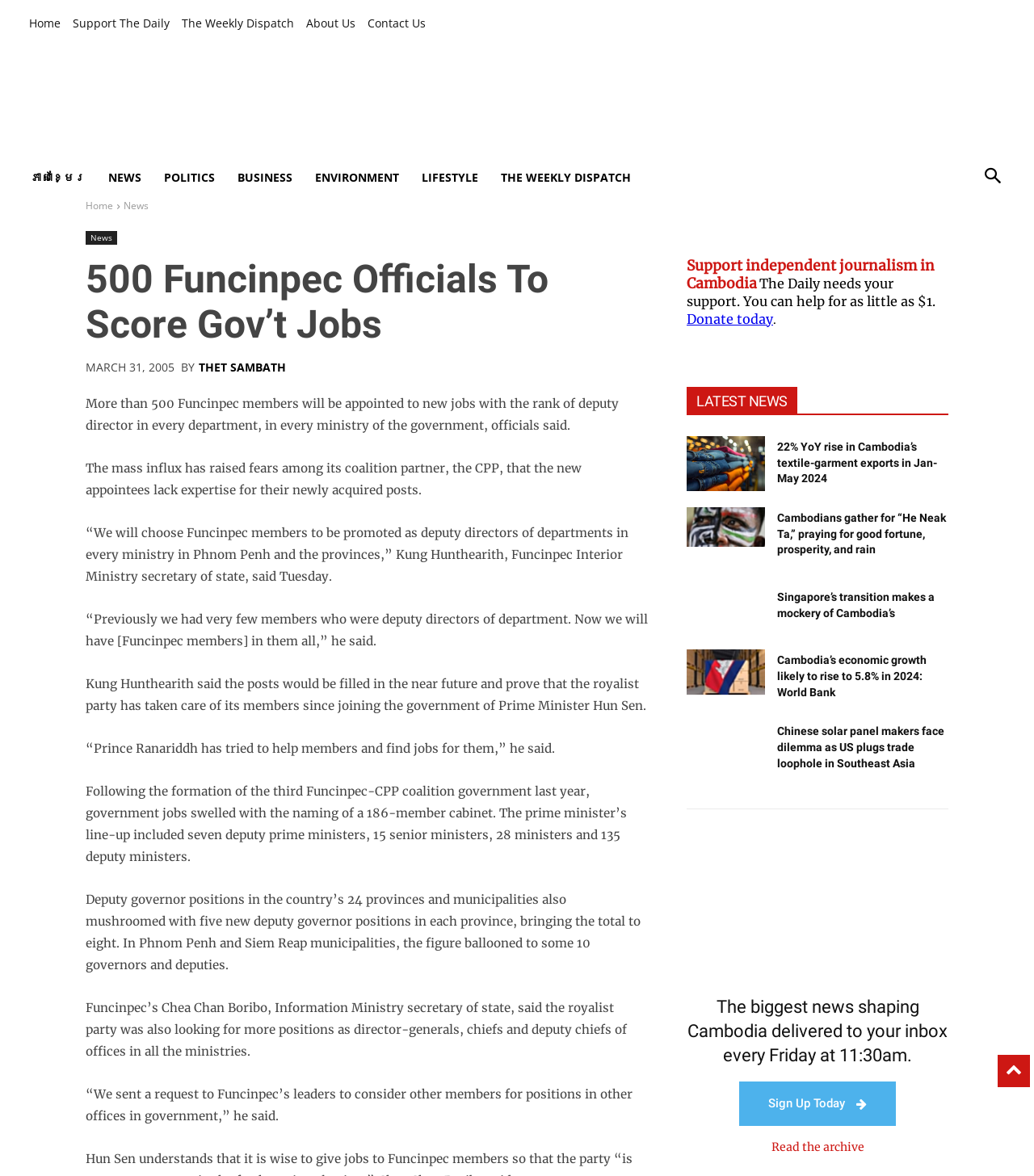Please indicate the bounding box coordinates of the element's region to be clicked to achieve the instruction: "Read the archive". Provide the coordinates as four float numbers between 0 and 1, i.e., [left, top, right, bottom].

[0.746, 0.969, 0.836, 0.982]